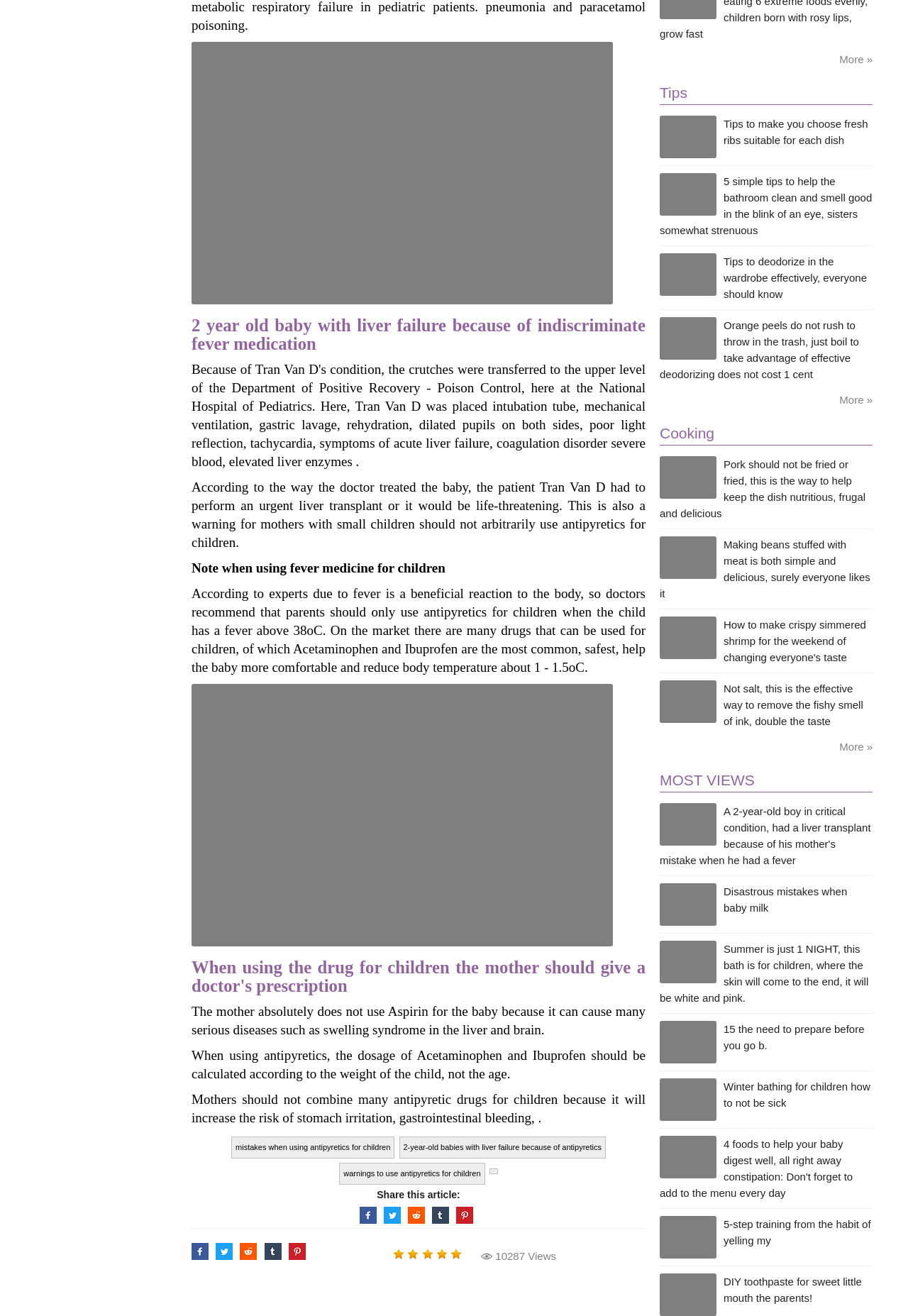Provide the bounding box coordinates for the UI element that is described by this text: "Disastrous mistakes when baby milk". The coordinates should be in the form of four float numbers between 0 and 1: [left, top, right, bottom].

[0.727, 0.666, 0.961, 0.709]